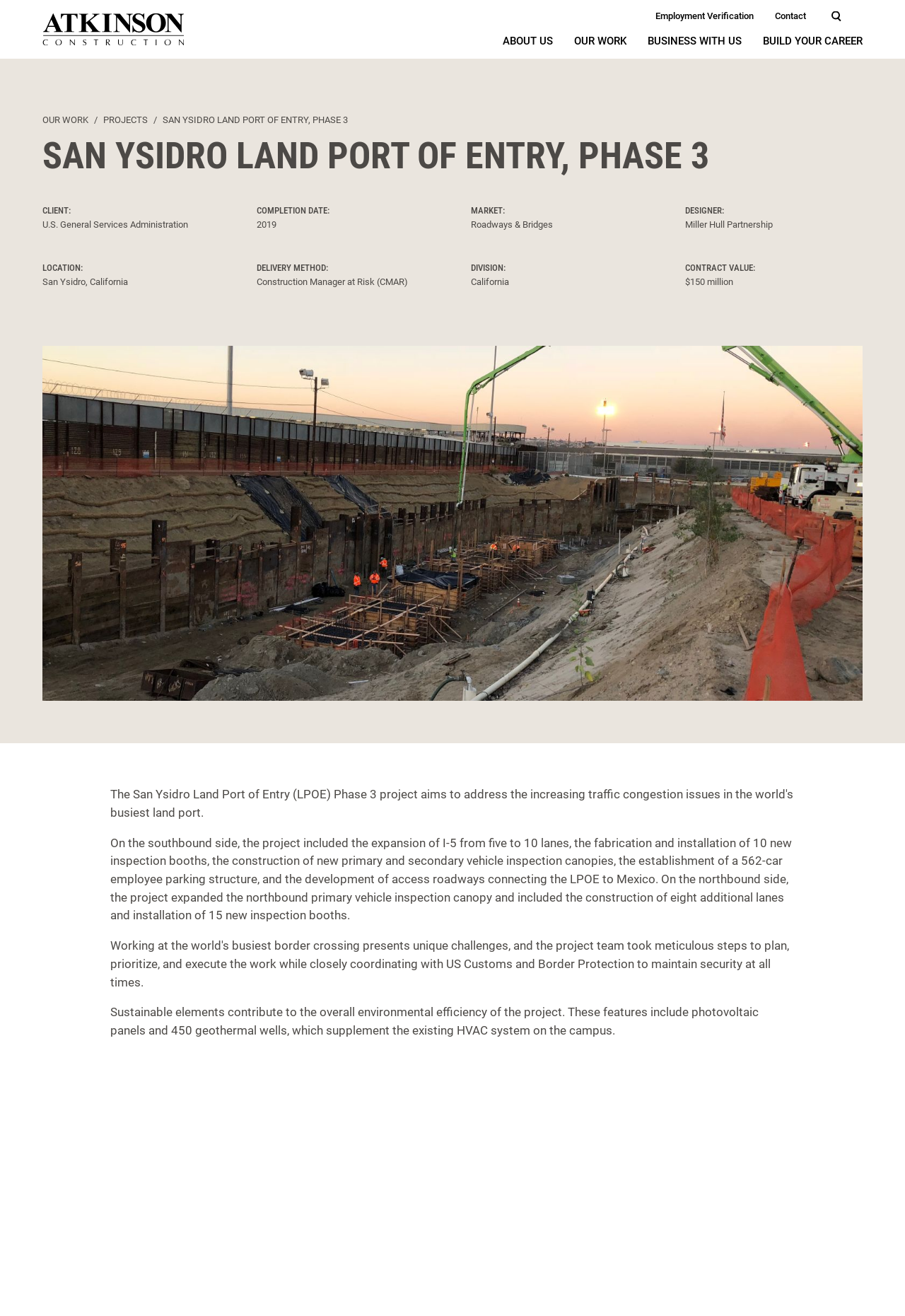Identify the bounding box coordinates for the region to click in order to carry out this instruction: "View all related projects". Provide the coordinates using four float numbers between 0 and 1, formatted as [left, top, right, bottom].

[0.873, 0.863, 0.938, 0.873]